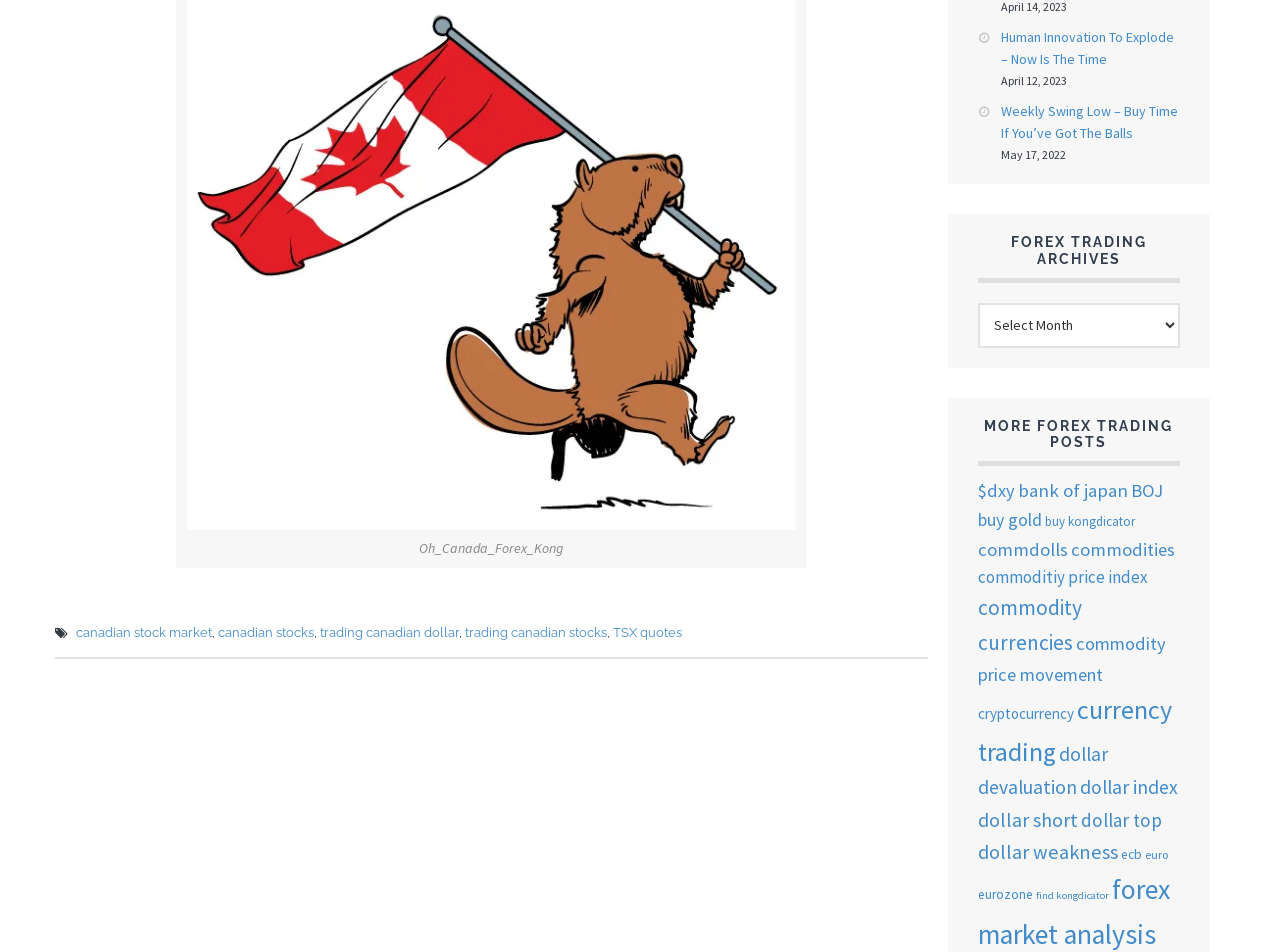What is the topic of the link with the most items?
Please answer the question with as much detail and depth as you can.

I found the topic of the link with the most items by looking at all the link elements and finding the one with the most items, which is 'forex market analysis (381 items)'.